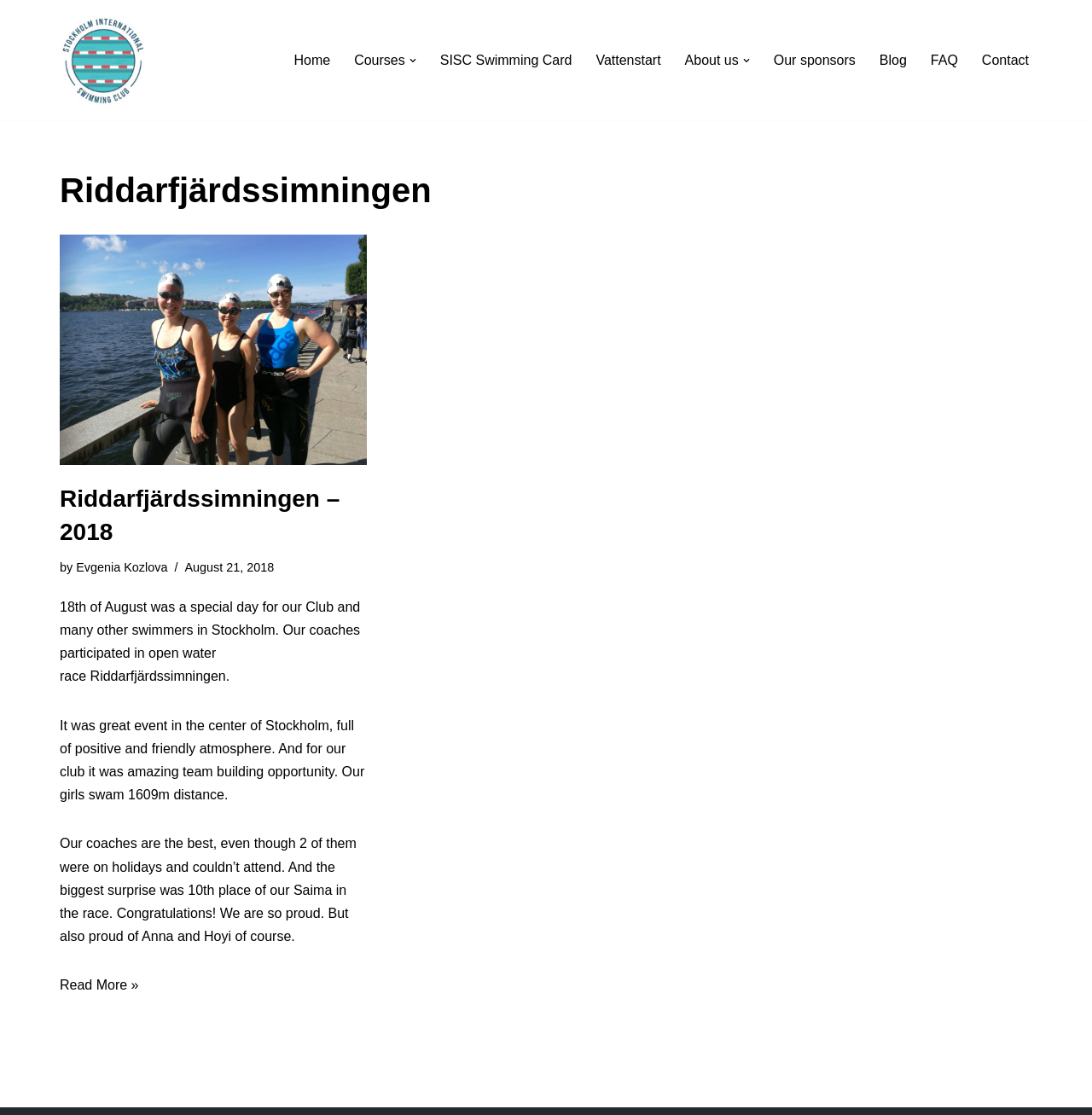Answer the question using only one word or a concise phrase: What is the name of the swimming club?

Stockholm International Swimming Club